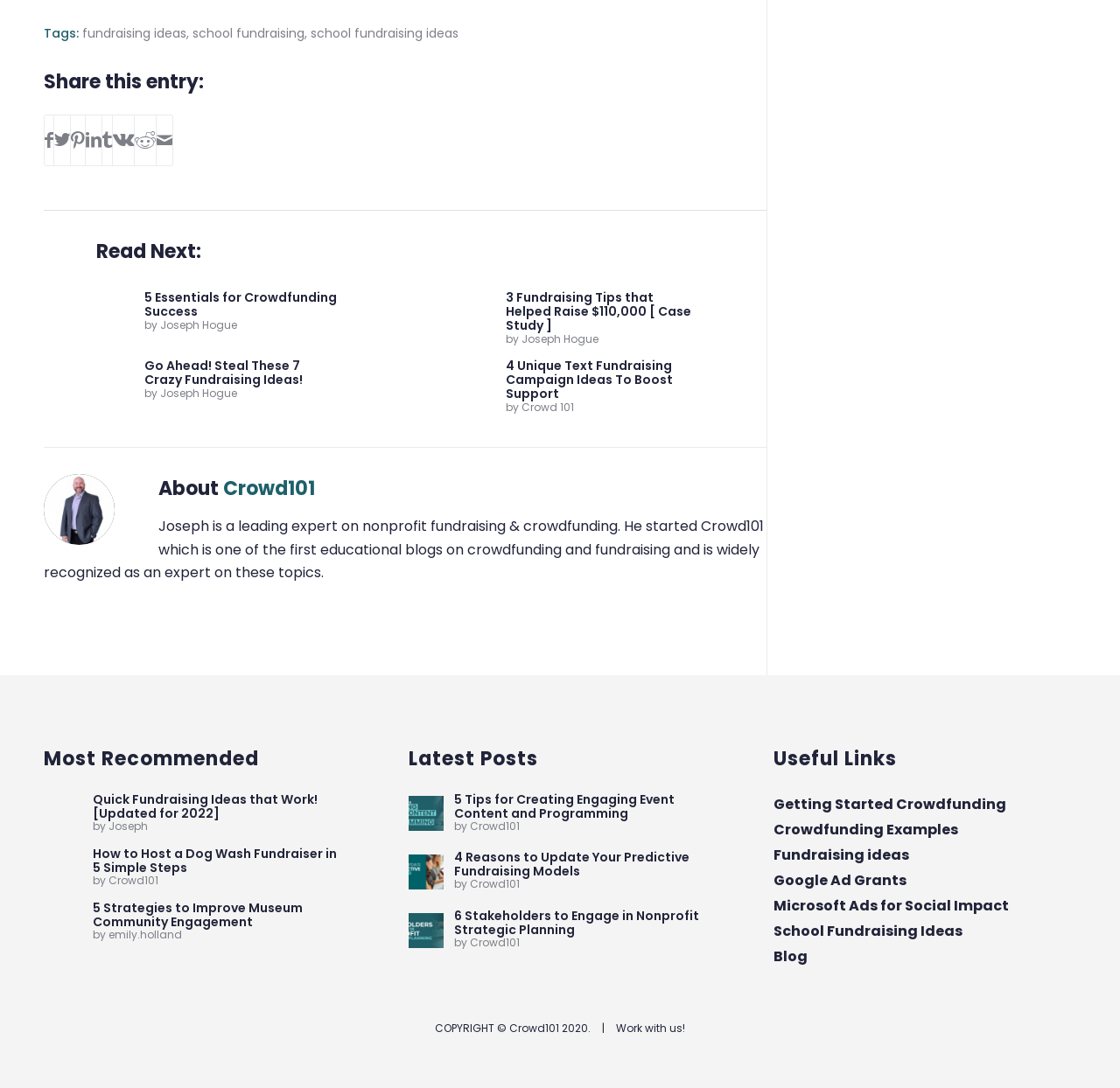Identify the bounding box for the UI element that is described as follows: "Share on Reddit".

[0.12, 0.106, 0.139, 0.152]